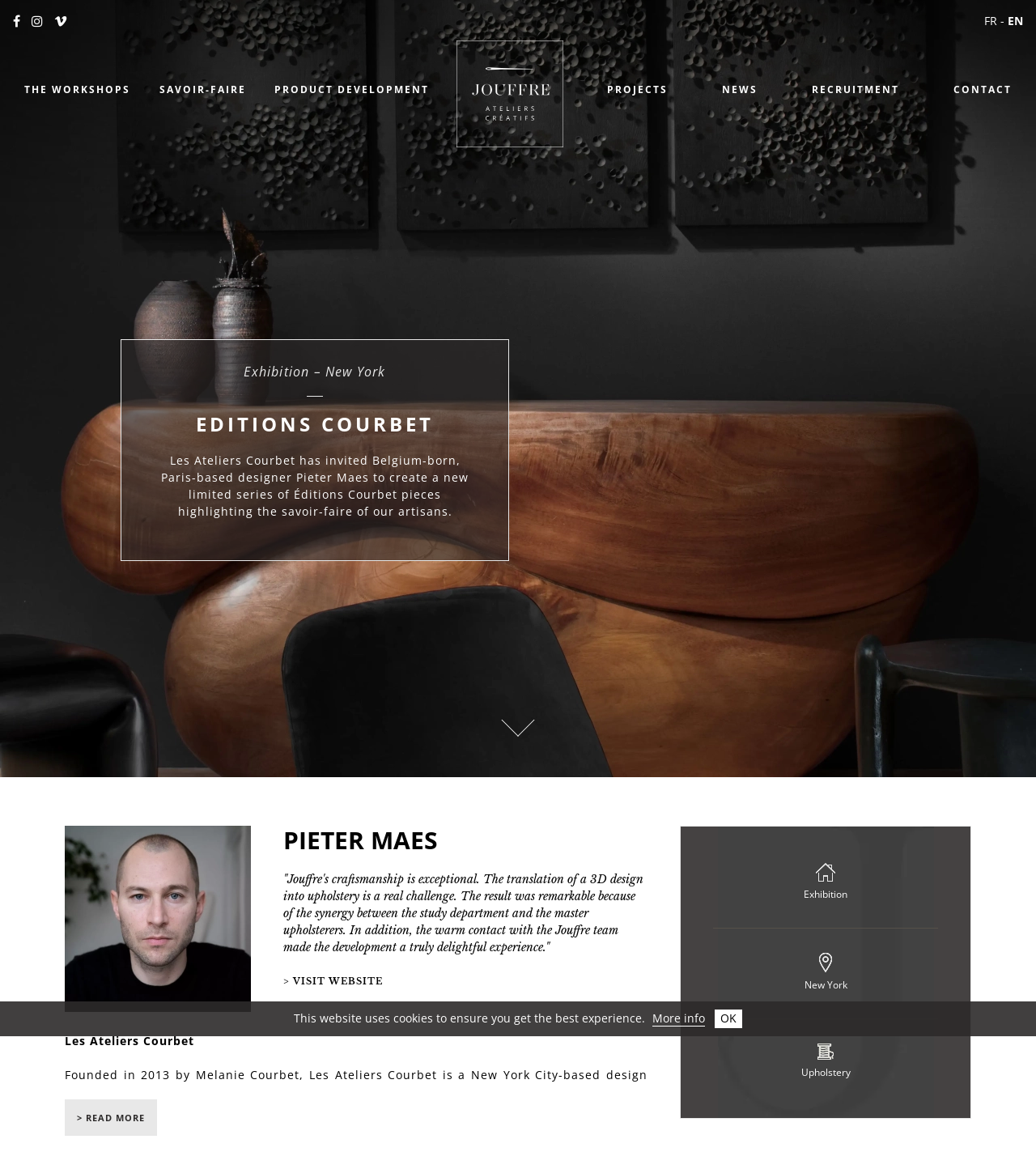Answer the question below with a single word or a brief phrase: 
What is the name of the designer featured?

Pieter Maes